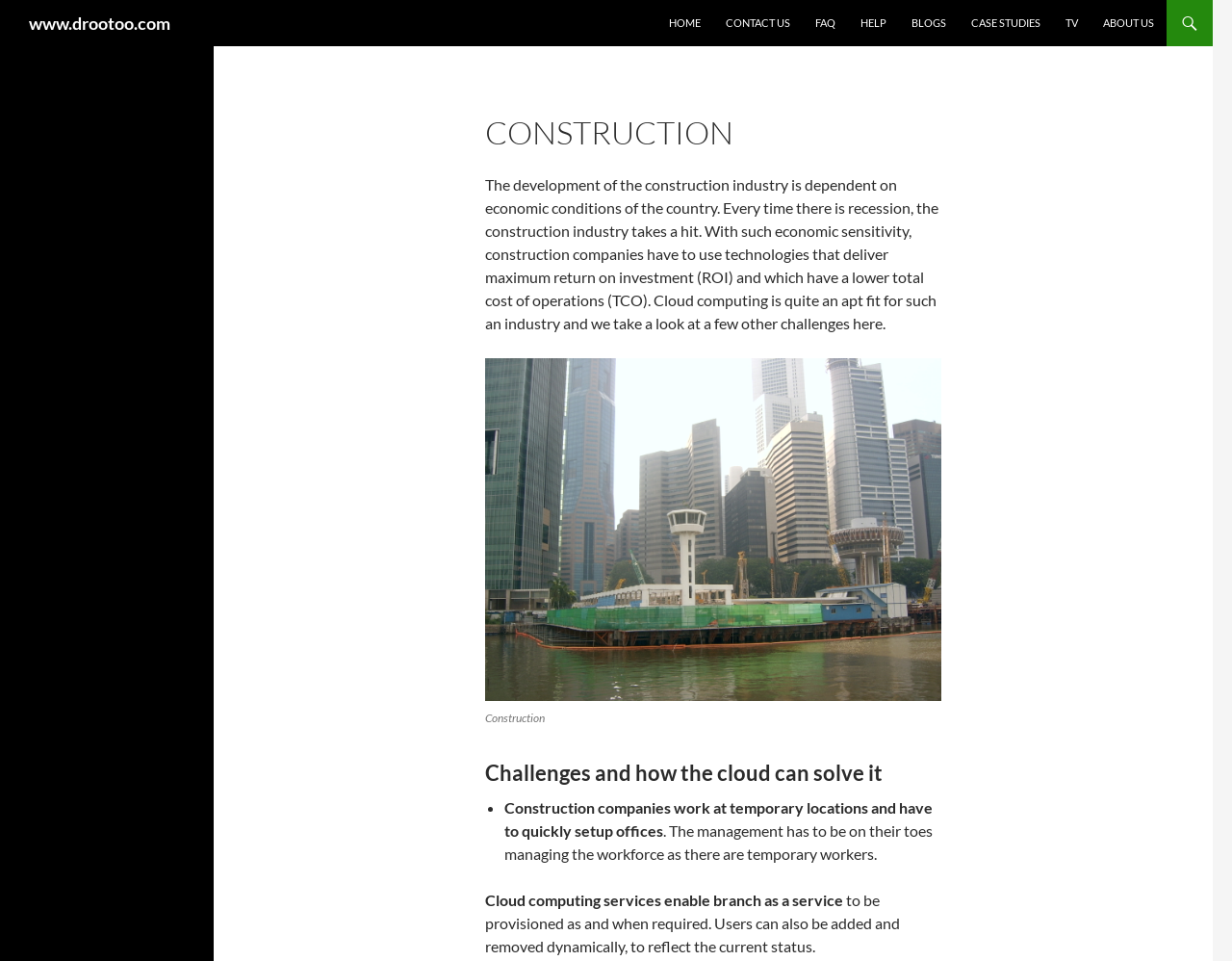Provide the bounding box coordinates for the specified HTML element described in this description: "TV". The coordinates should be four float numbers ranging from 0 to 1, in the format [left, top, right, bottom].

[0.855, 0.0, 0.884, 0.048]